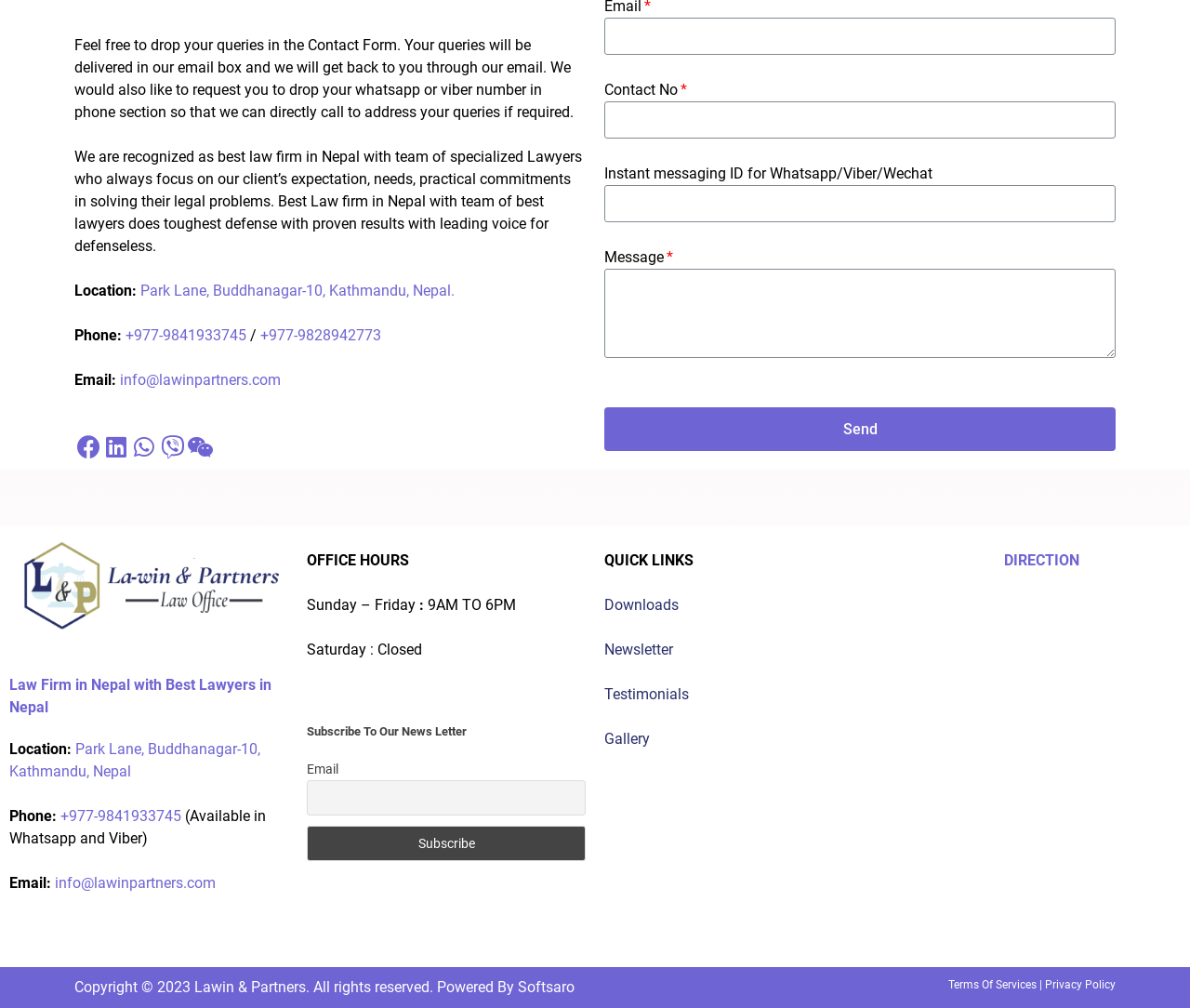Please answer the following question using a single word or phrase: What is the purpose of the contact form?

To send queries